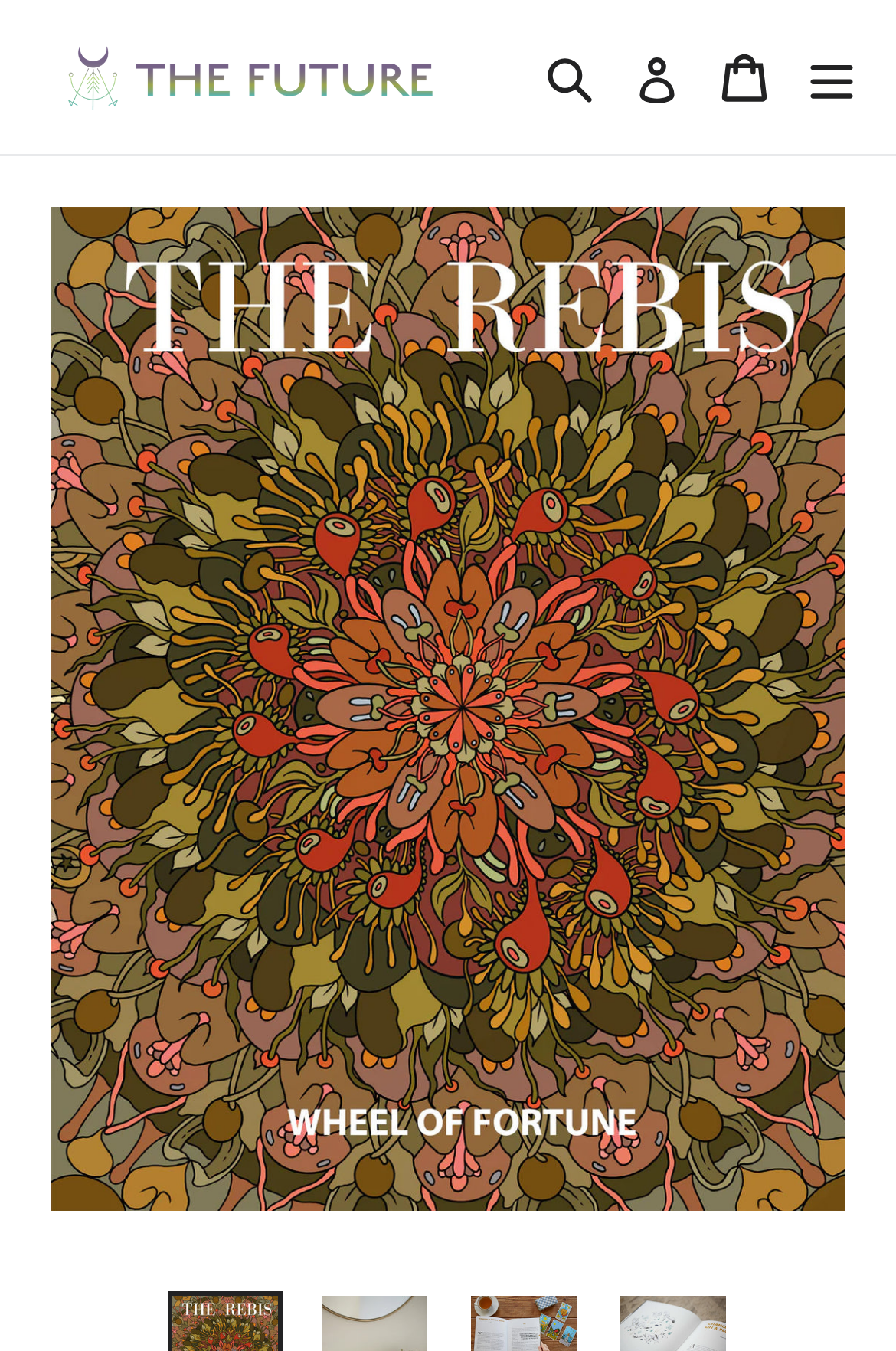Answer the question using only one word or a concise phrase: What is the theme of the first anthology?

The Wheel